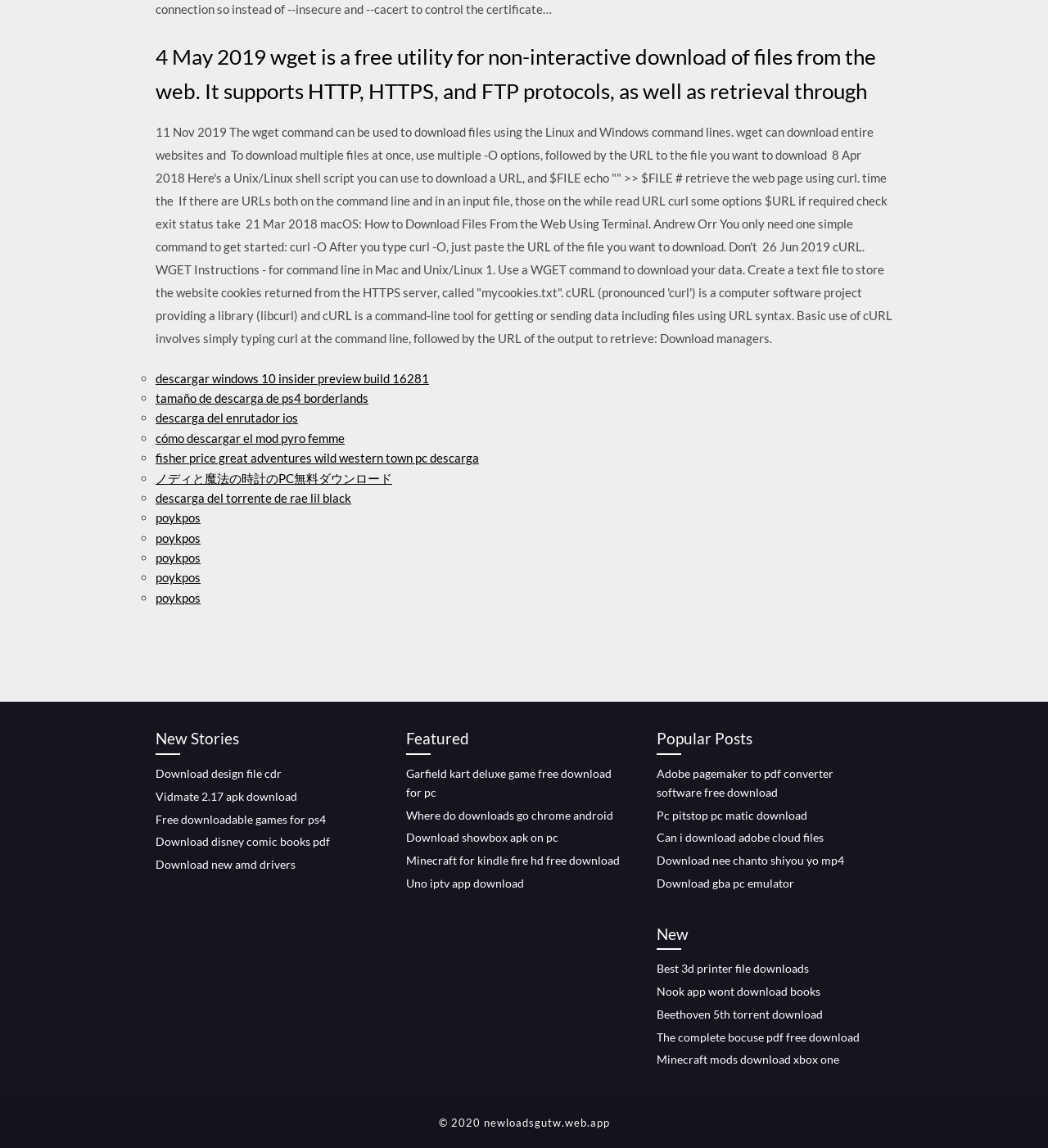Find the bounding box coordinates of the clickable region needed to perform the following instruction: "Download design file cdr". The coordinates should be provided as four float numbers between 0 and 1, i.e., [left, top, right, bottom].

[0.148, 0.668, 0.269, 0.68]